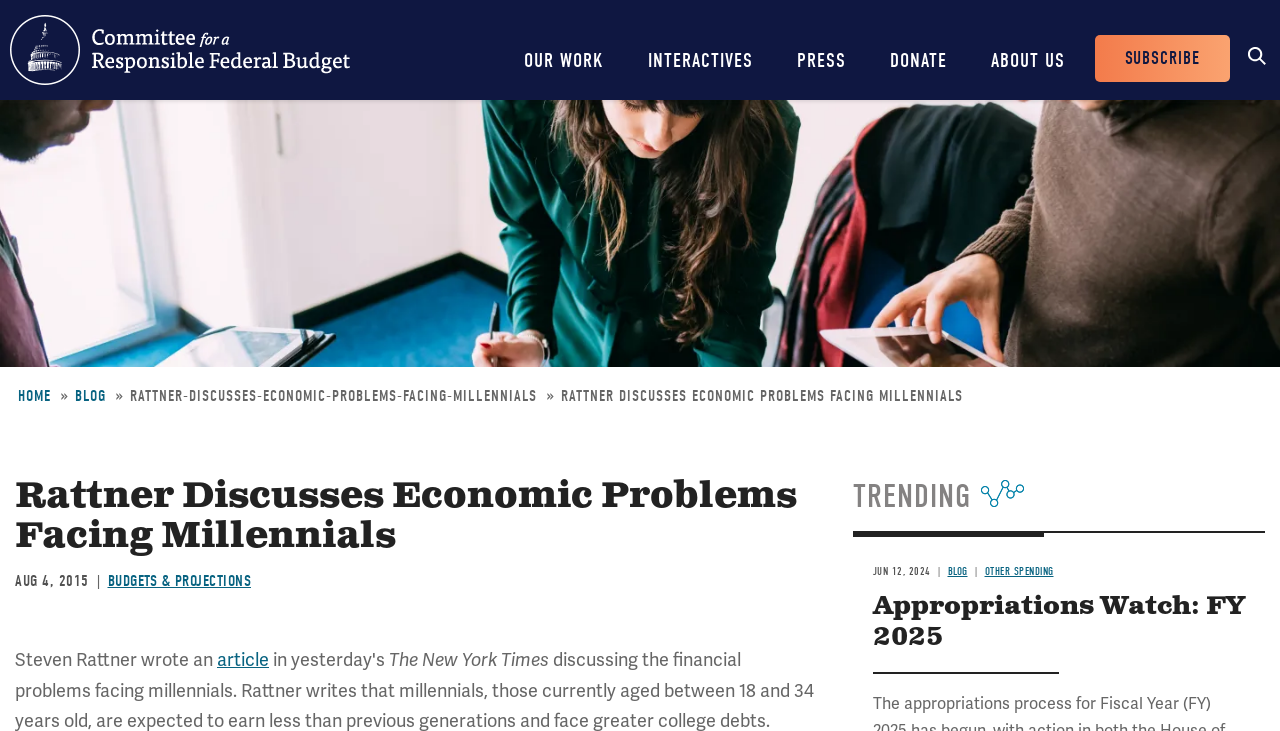Respond to the following question using a concise word or phrase: 
What is the topic of the trending section?

Appropriations Watch: FY 2025